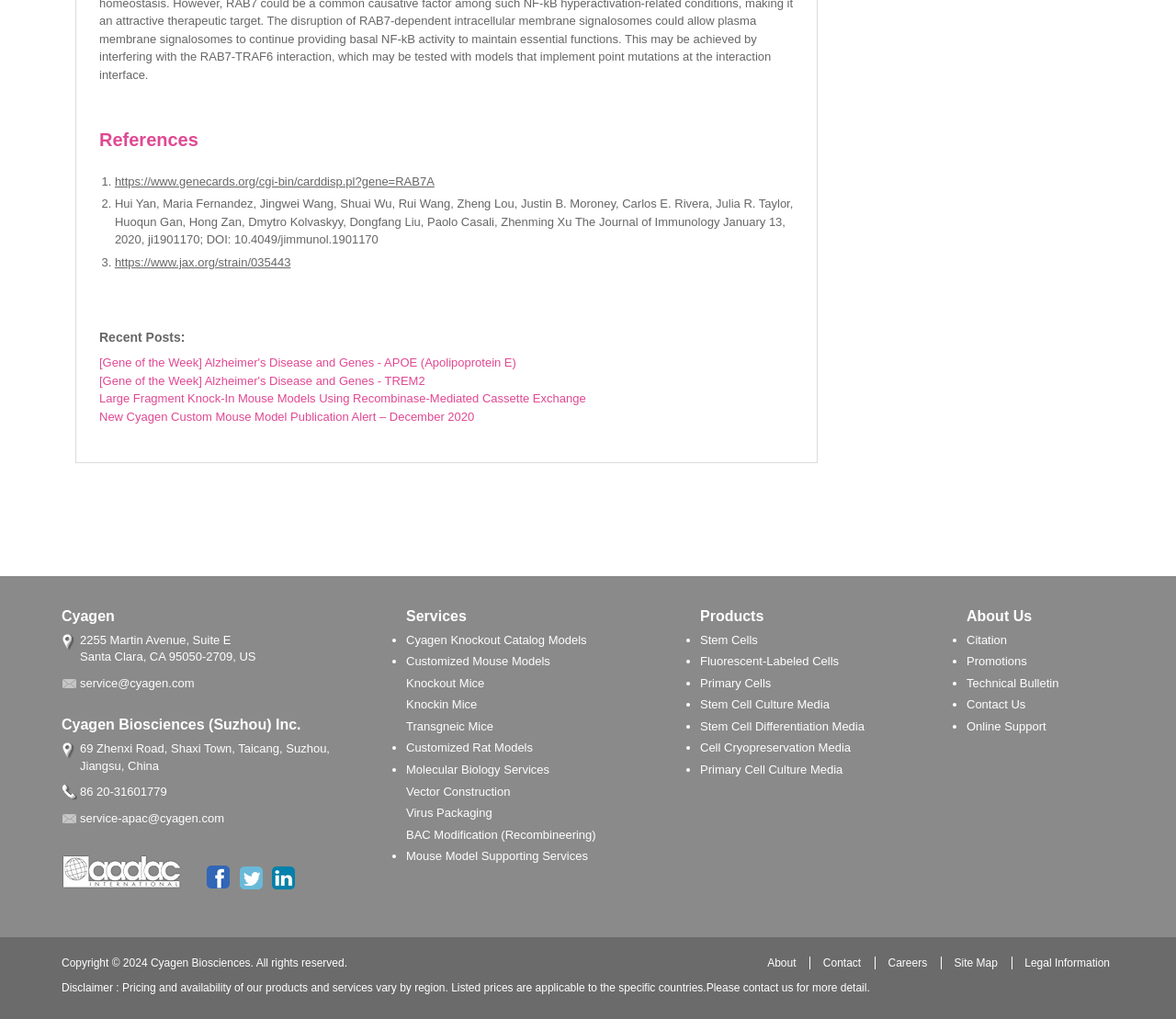Please identify the bounding box coordinates of the clickable element to fulfill the following instruction: "Visit the 'Gene of the Week' page about Alzheimer's Disease and Genes - APOE". The coordinates should be four float numbers between 0 and 1, i.e., [left, top, right, bottom].

[0.084, 0.349, 0.439, 0.363]